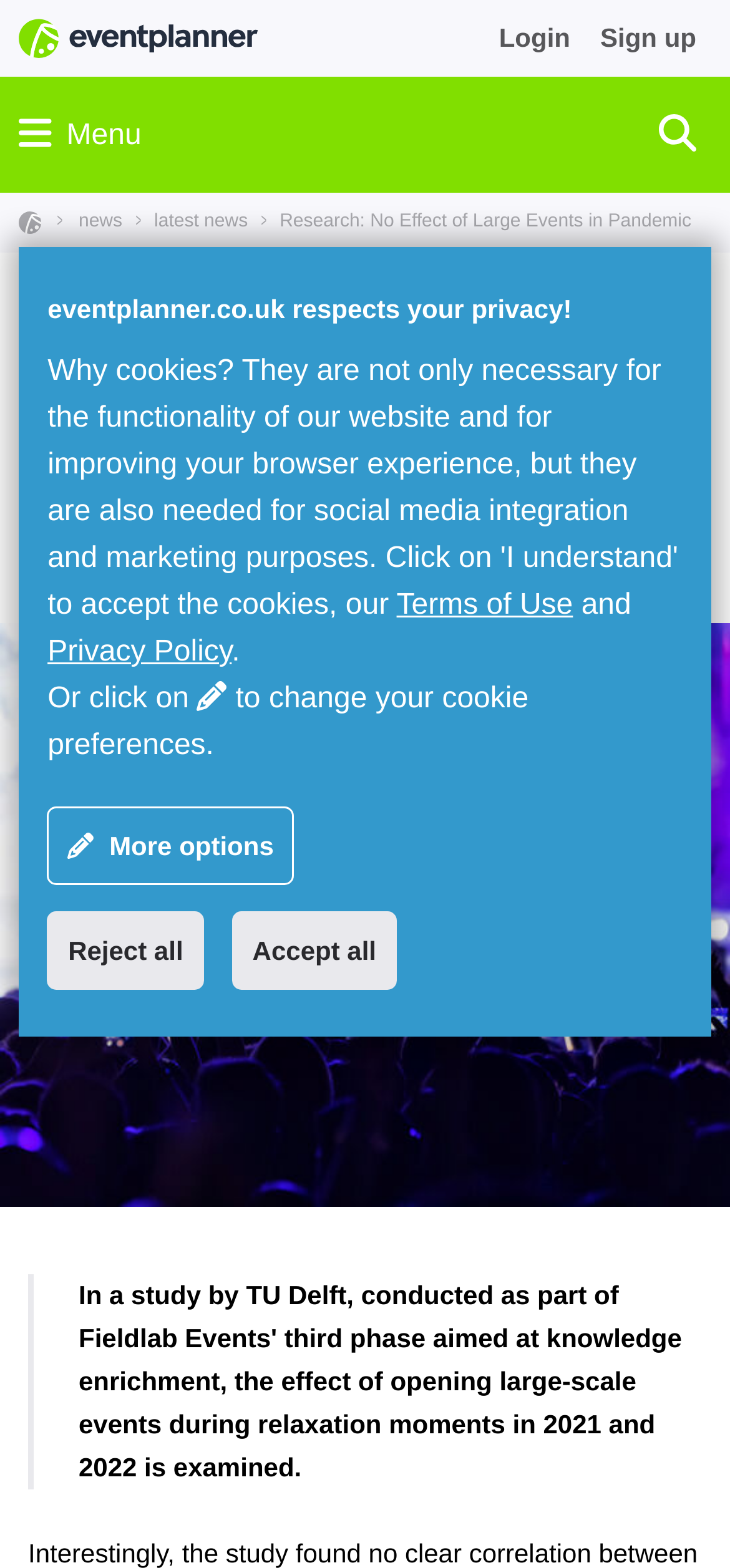Please identify the bounding box coordinates of the element I need to click to follow this instruction: "View latest news".

[0.186, 0.135, 0.357, 0.148]